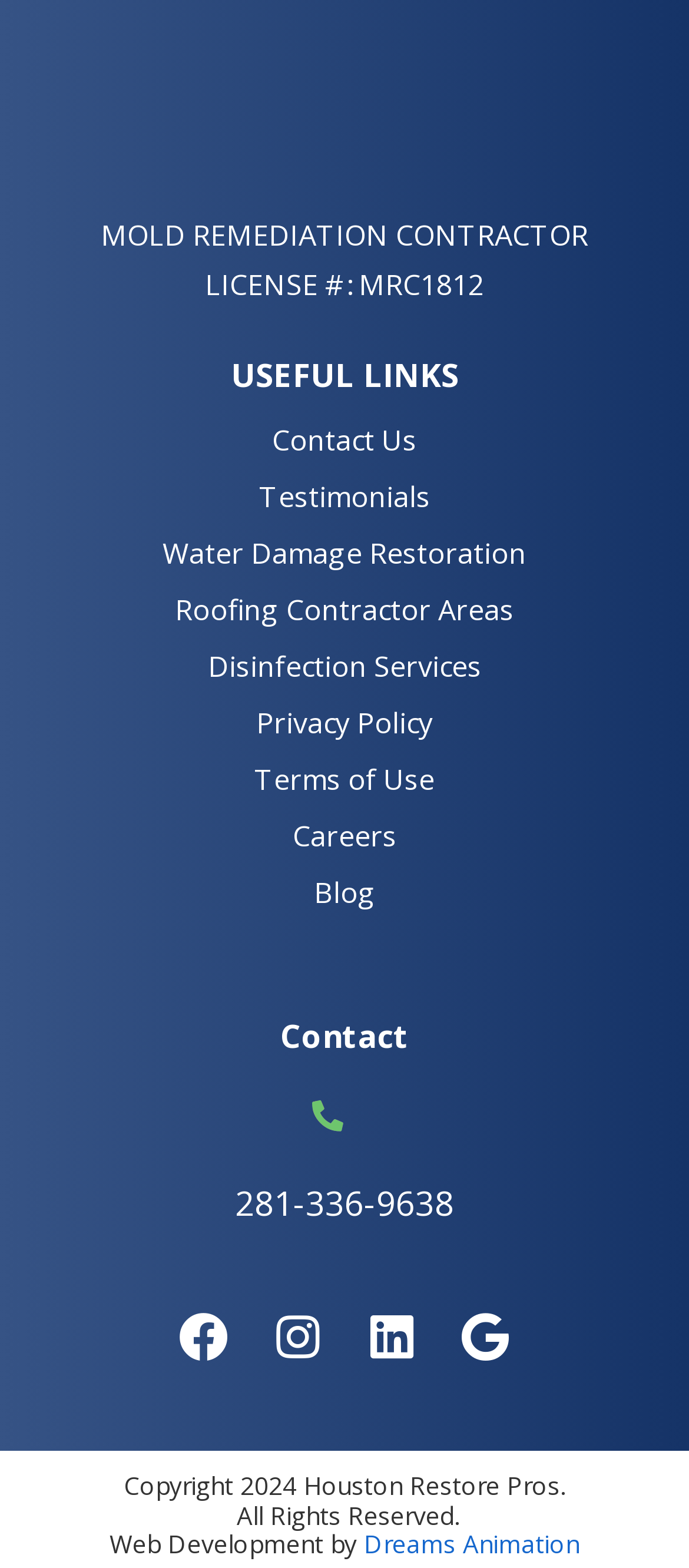Identify the bounding box coordinates of the section that should be clicked to achieve the task described: "Follow on Facebook".

[0.233, 0.826, 0.358, 0.881]